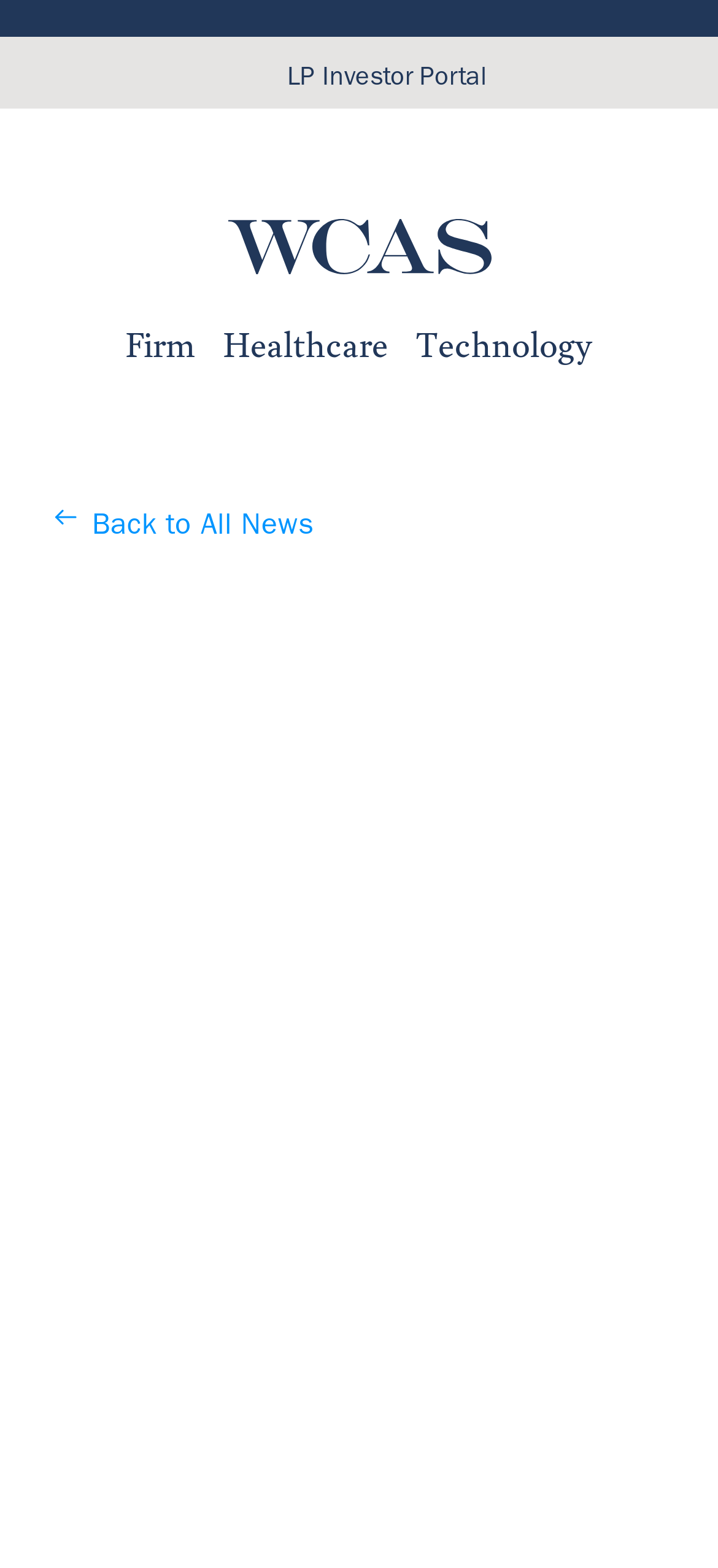Please locate the bounding box coordinates of the element that should be clicked to complete the given instruction: "View the 'News' section".

[0.441, 0.414, 0.559, 0.465]